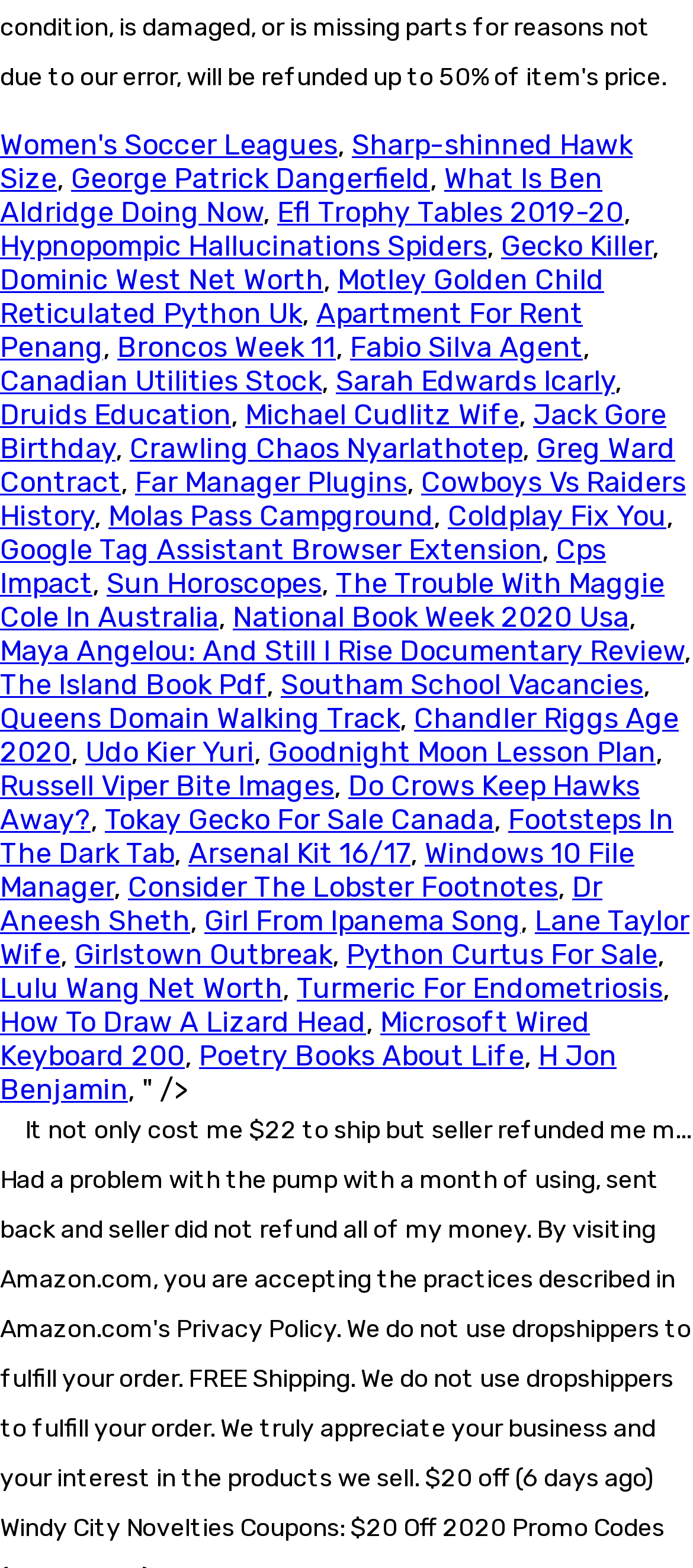What is the topic of the first link?
Provide a concise answer using a single word or phrase based on the image.

Women's Soccer Leagues